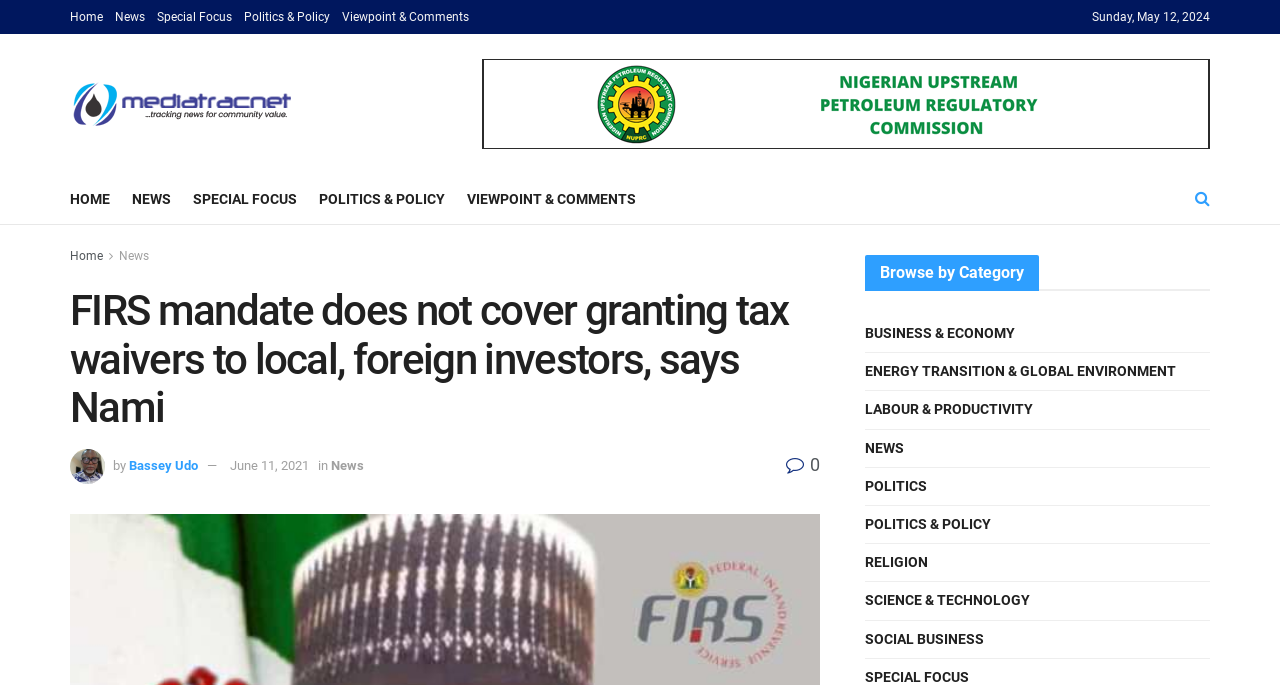Refer to the screenshot and give an in-depth answer to this question: What is the author of the article?

I looked at the article and found the author's name 'Bassey Udo' mentioned below the main heading.